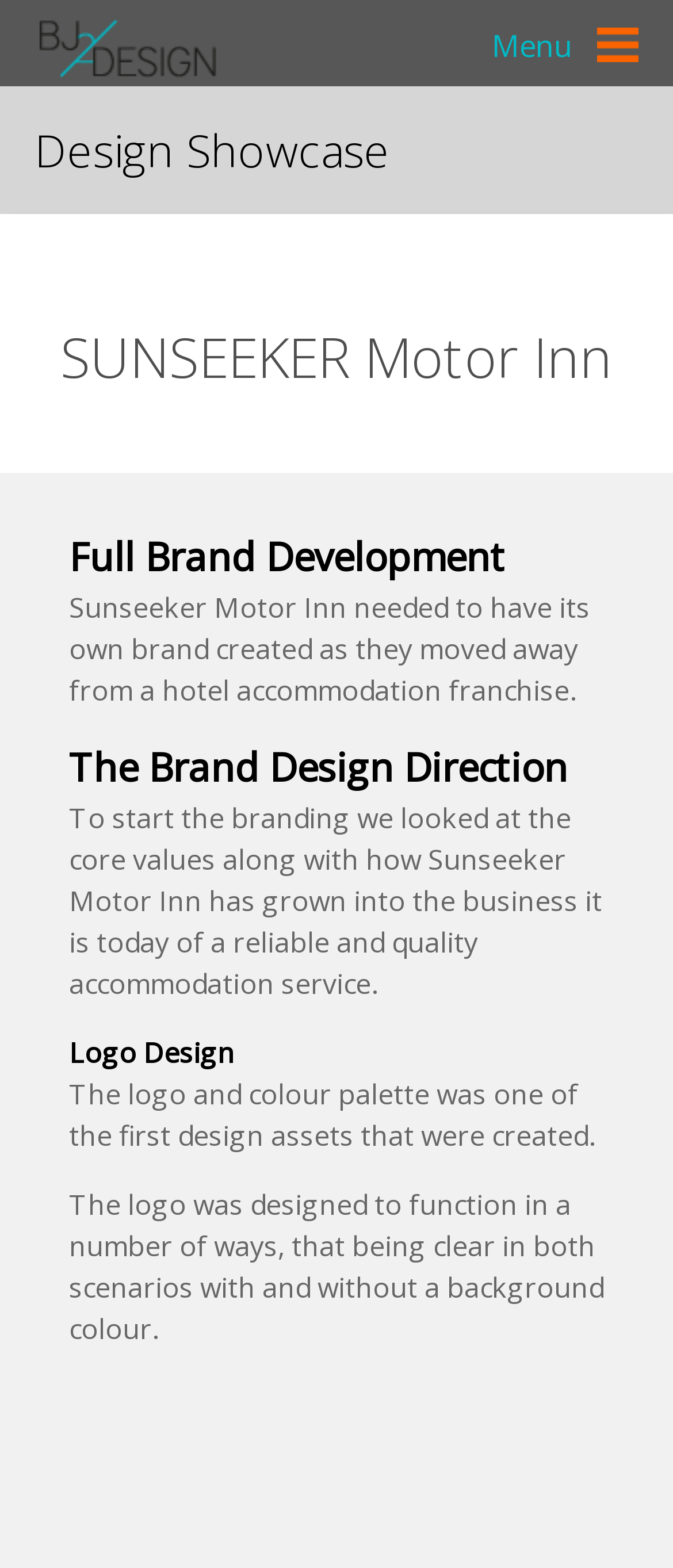Please respond to the question with a concise word or phrase:
What was designed to function in multiple scenarios?

The logo